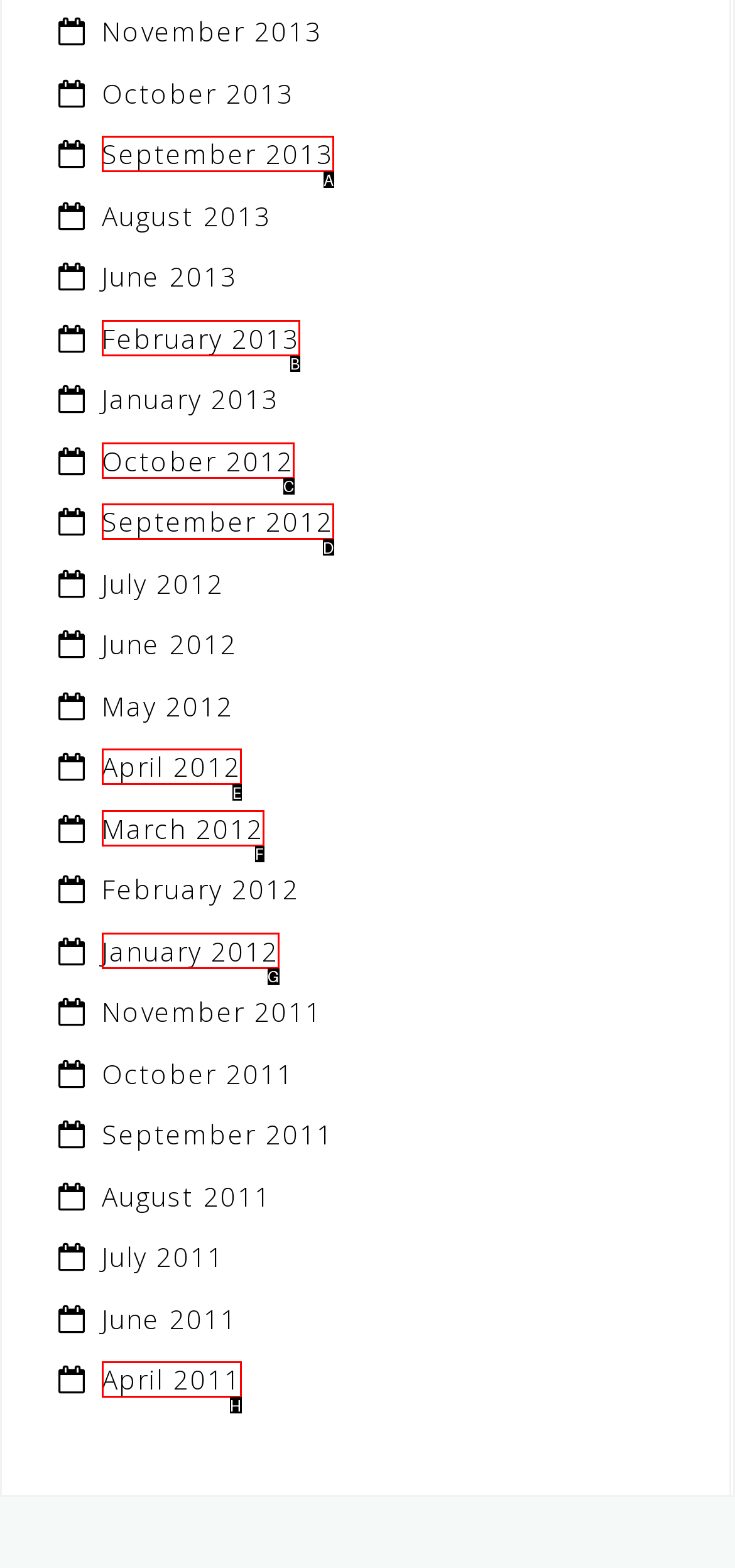Based on the description October 2012, identify the most suitable HTML element from the options. Provide your answer as the corresponding letter.

C